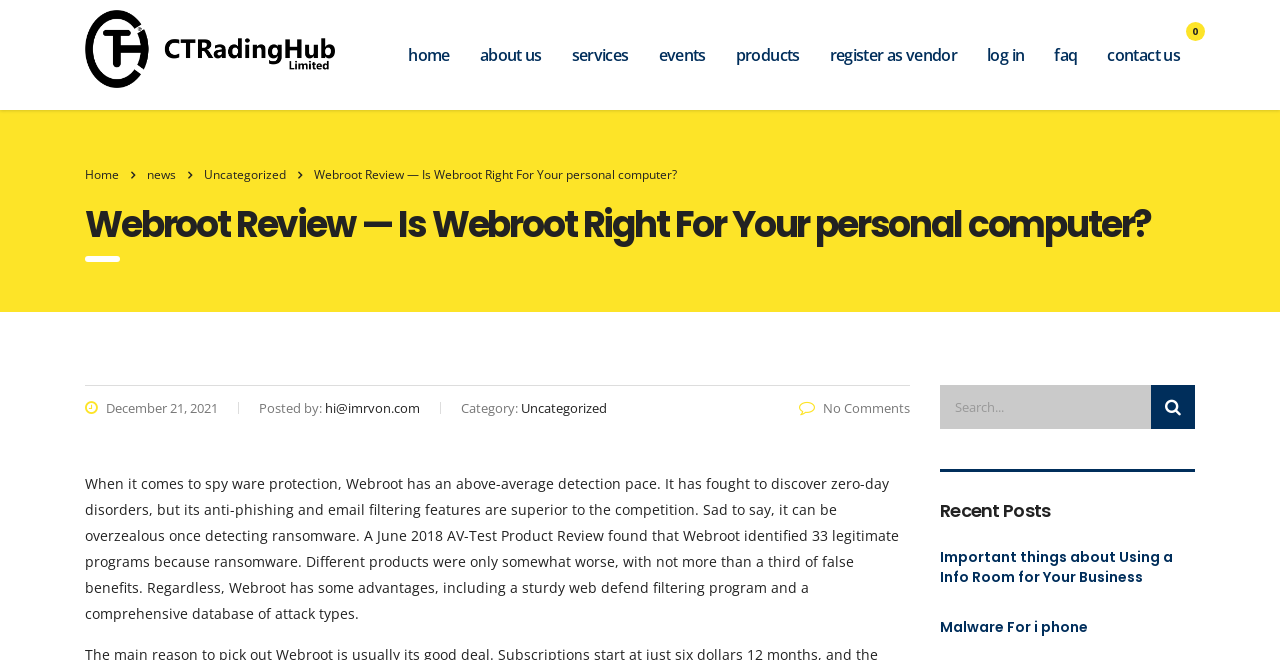Identify the bounding box coordinates of the area you need to click to perform the following instruction: "search for something".

[0.734, 0.583, 0.934, 0.65]